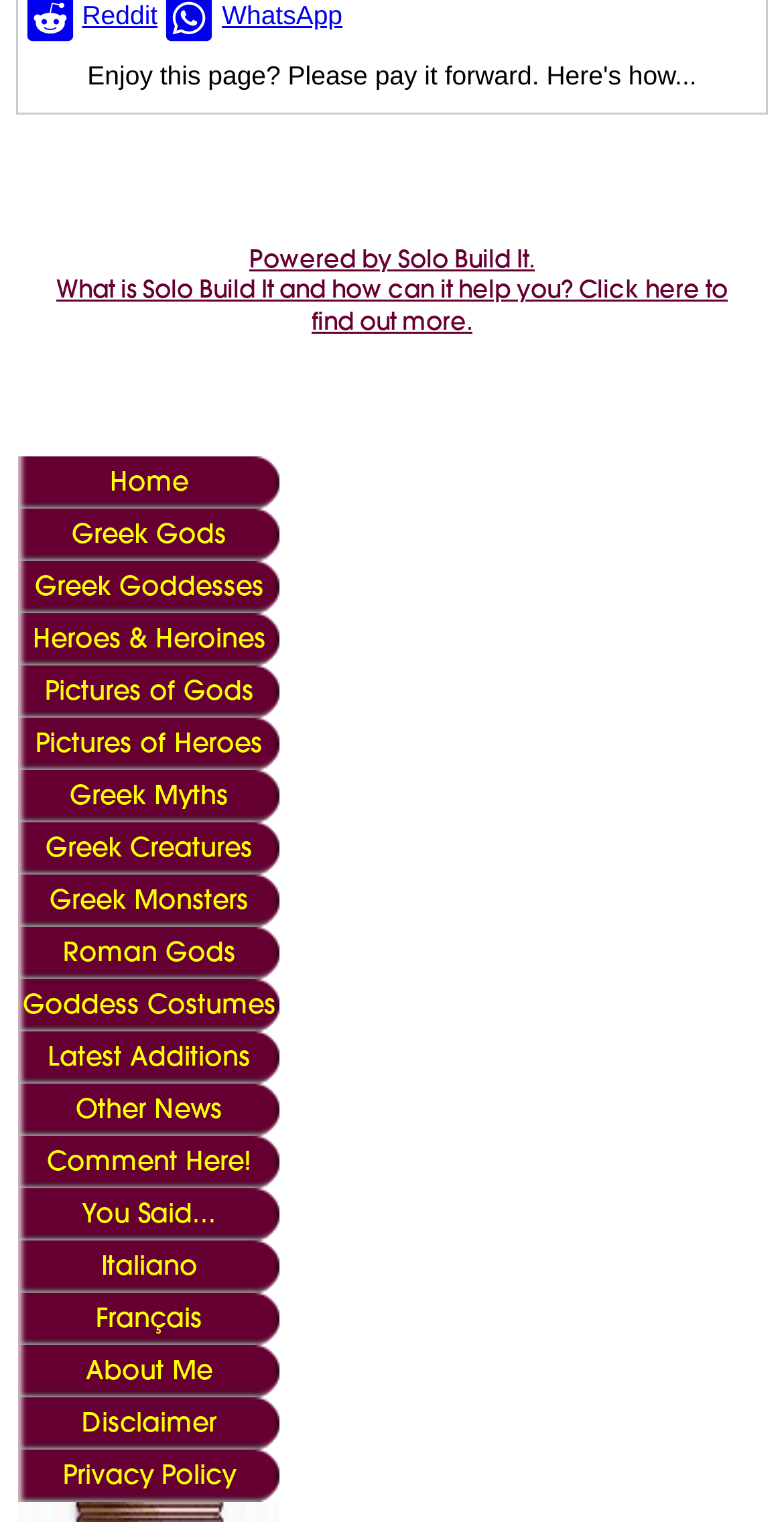How many links are there on the webpage?
Refer to the image and answer the question using a single word or phrase.

21